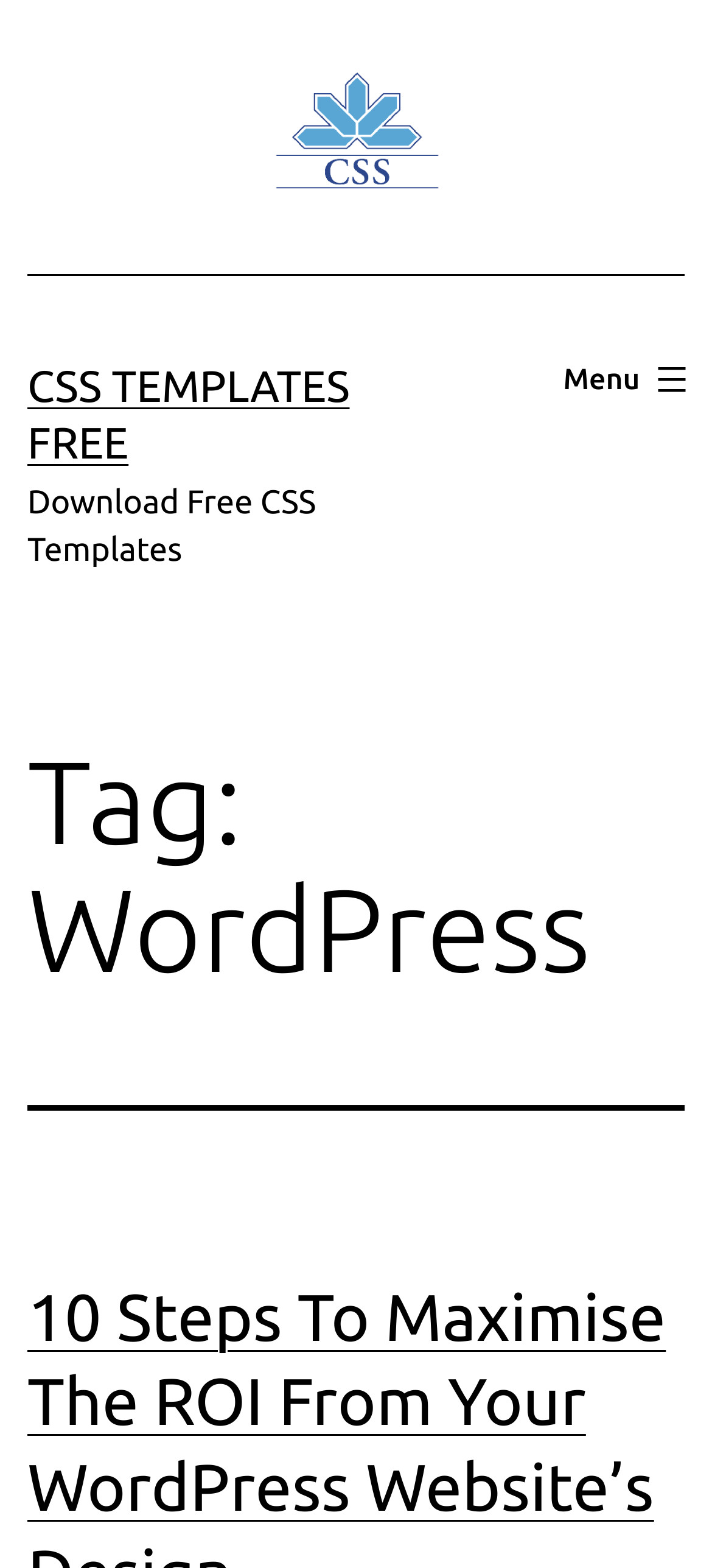How many links are there on the webpage?
Based on the image, answer the question with as much detail as possible.

I counted the number of link elements on the webpage. There are two links: 'CSS Templates Free' and 'CSS TEMPLATES FREE'.